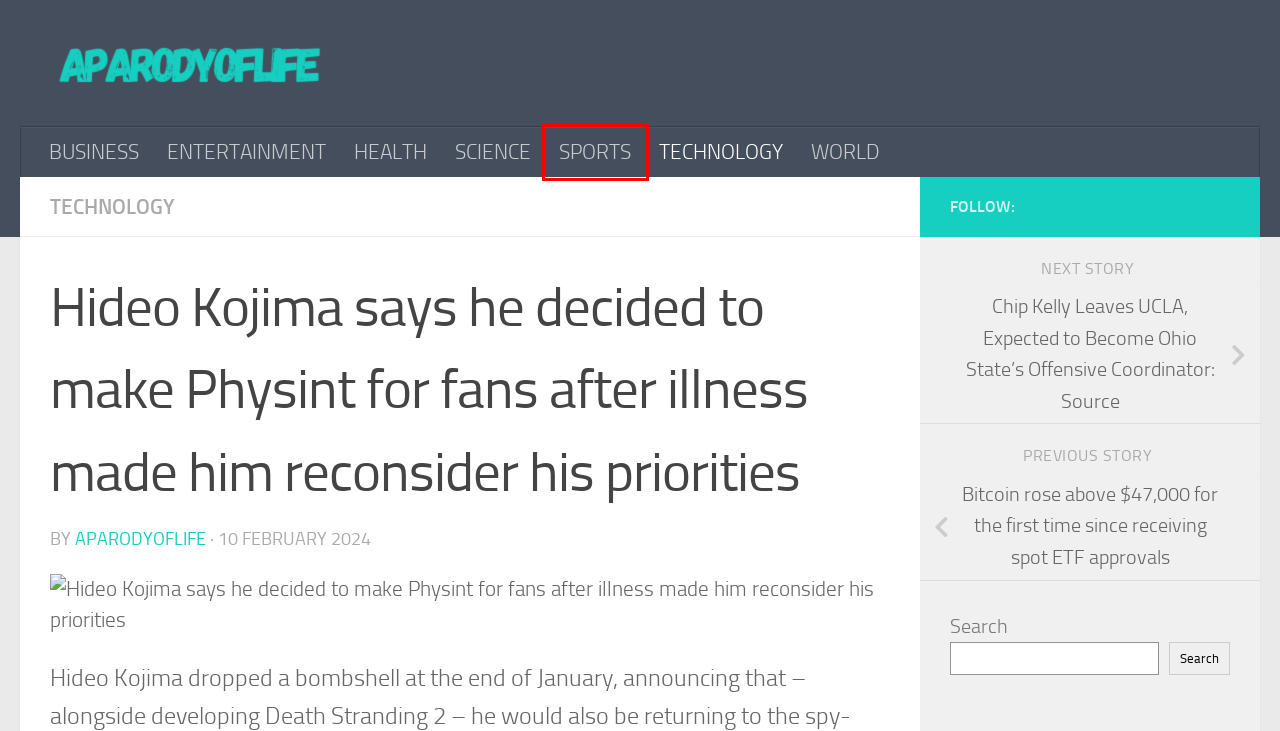A screenshot of a webpage is given, featuring a red bounding box around a UI element. Please choose the webpage description that best aligns with the new webpage after clicking the element in the bounding box. These are the descriptions:
A. aparodyoflife
B. WORLD
C. Bitcoin rose above $47,000 for the first time since receiving spot ETF approvals
D. BUSINESS
E. TECHNOLOGY
F. SPORTS
G. NEWE FOR ALL
H. Chip Kelly Leaves UCLA, Expected to Become Ohio State’s Offensive Coordinator: Source

F